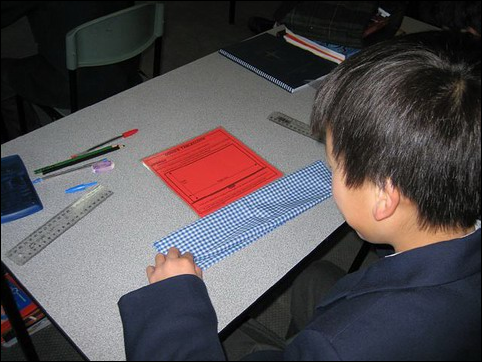Offer a detailed explanation of the image.

In a classroom setting at Simonds Catholic College West Melbourne, a Year 7 student is focused on a hands-on project. The student, dressed in a blazer, is seated at a table, working diligently with a piece of blue checkered paper. Their right hand is engaged in folding or shaping the material, while a red sheet of paper, likely containing instructions or guidelines, sits prominently on the table. Surrounding them are various school supplies, including pencils and rulers, suggesting a creative and interactive learning environment. The background hints at a typical classroom, with other students visible but not clearly defined, emphasizing a collaborative atmosphere of learning and creativity.